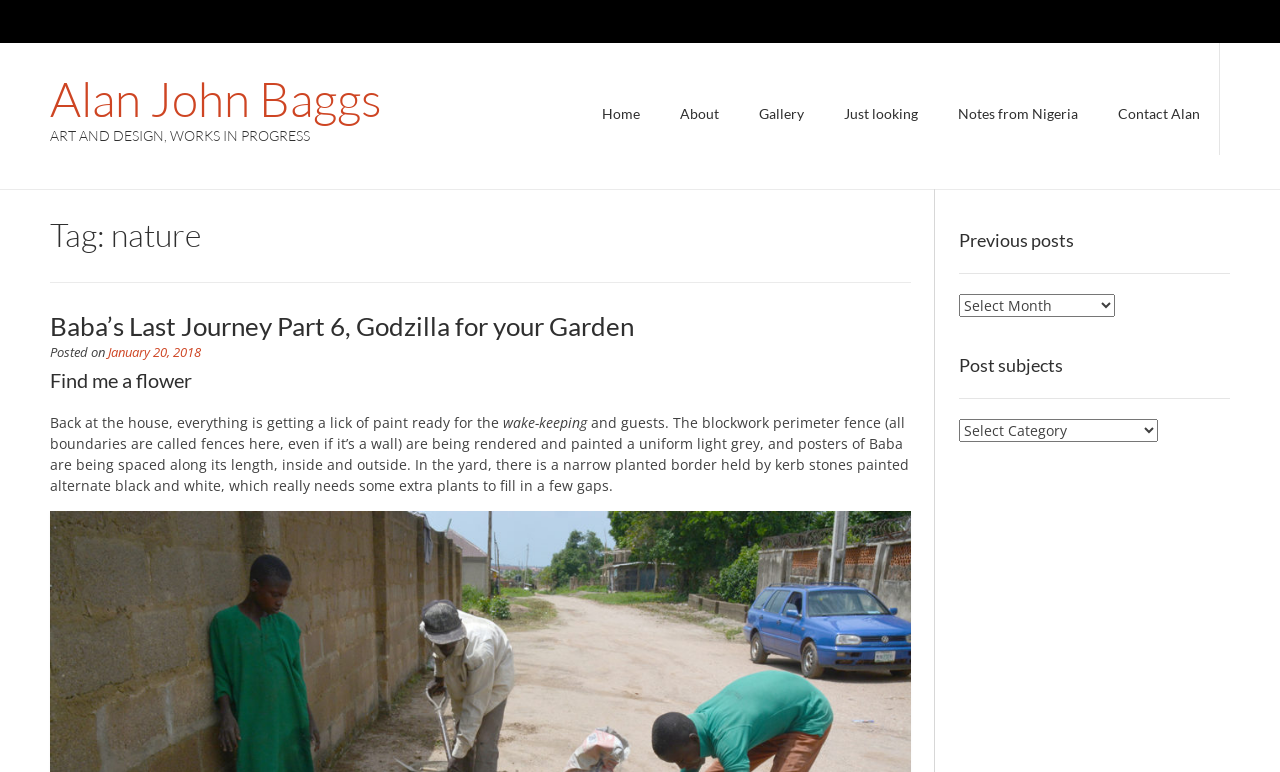Please answer the following question using a single word or phrase: What is the date of the first post?

January 20, 2018